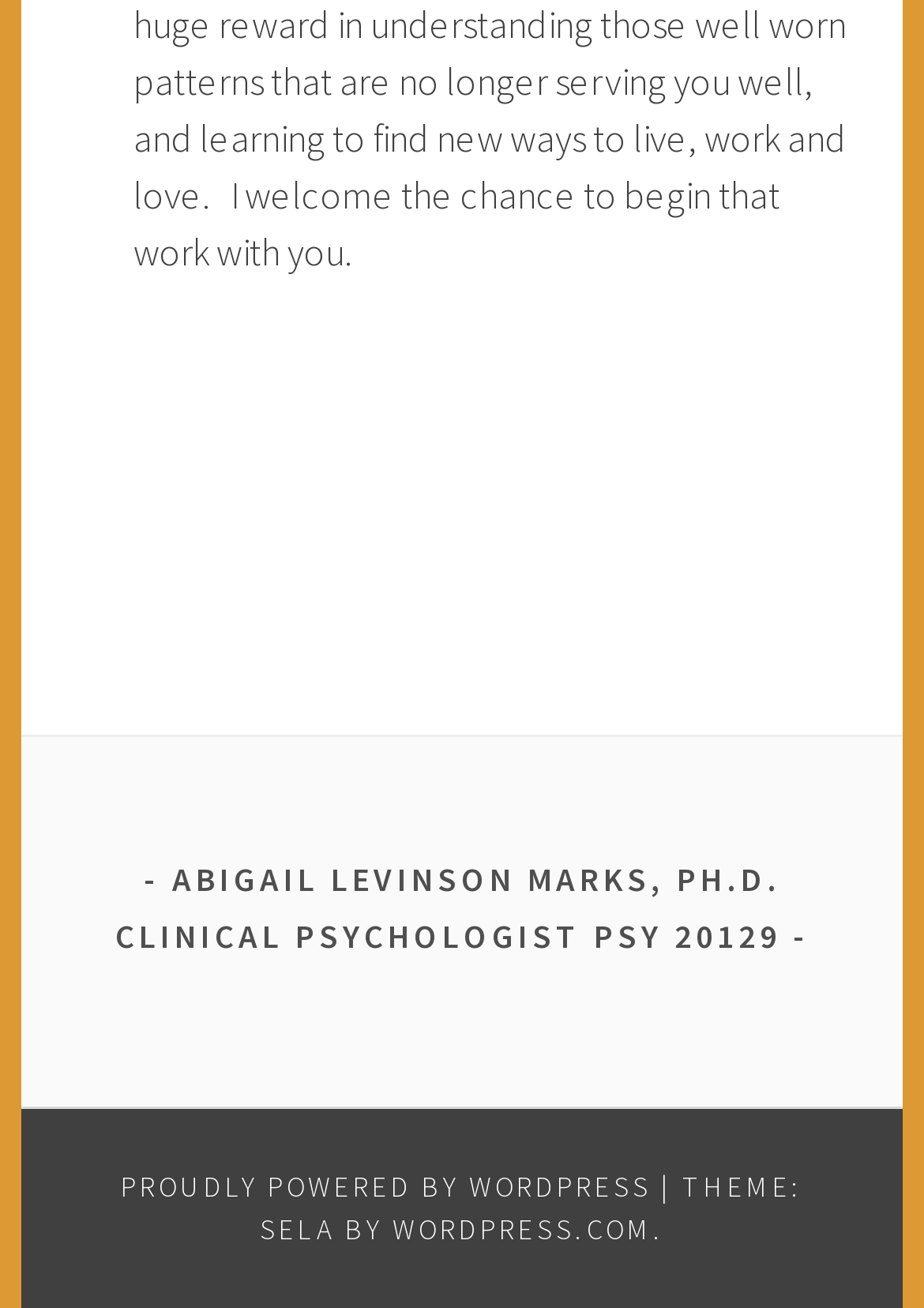Answer succinctly with a single word or phrase:
What is the separator used between the powered by and theme information at the bottom of the page?

|